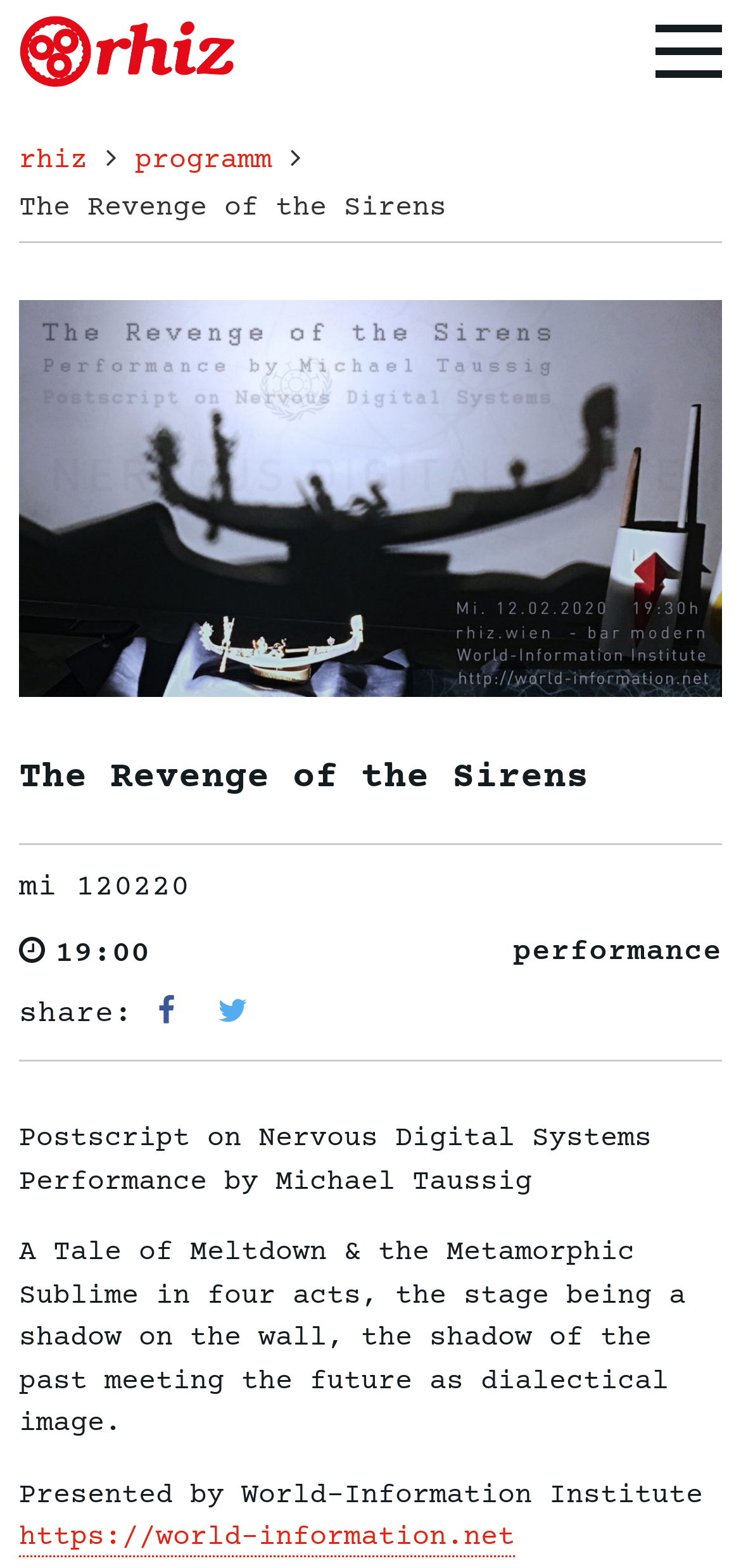Who is the author of the performance?
Offer a detailed and full explanation in response to the question.

I found the answer by reading the text below the header, which states 'Performance by Michael Taussig'. This indicates that Michael Taussig is the author of the performance.